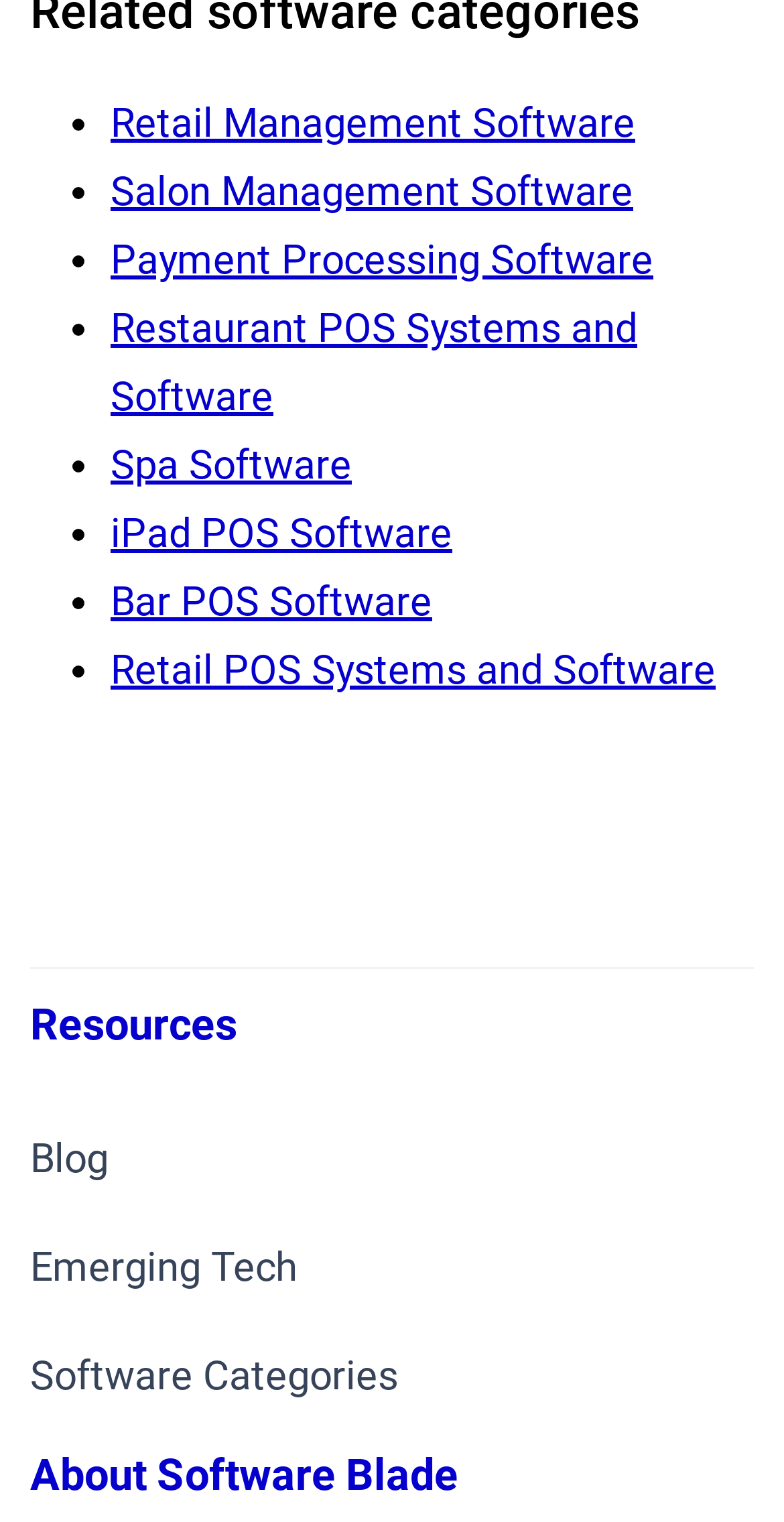How many headings are on the webpage?
Utilize the information in the image to give a detailed answer to the question.

There are two headings on the webpage: 'Resources' and 'About Software Blade'.